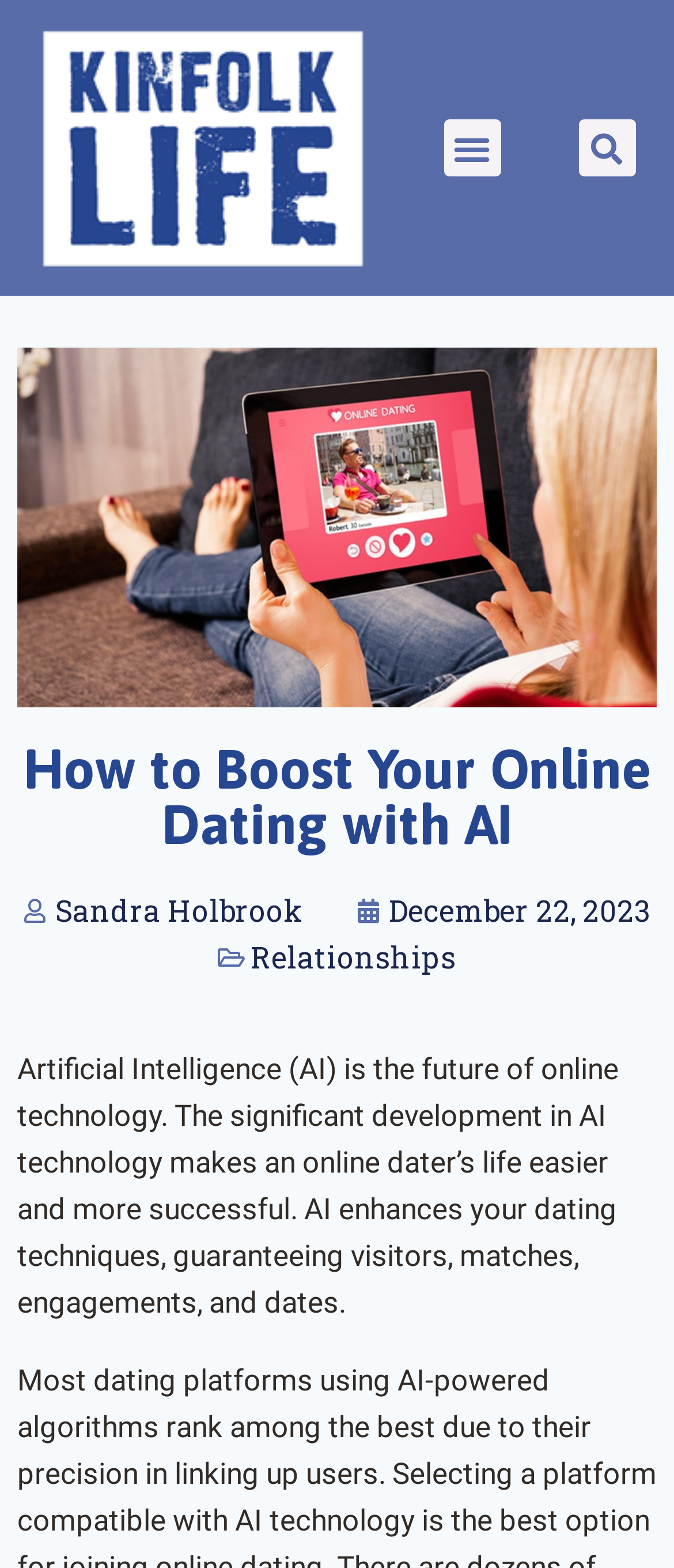What is the author of the article?
Based on the image, please offer an in-depth response to the question.

I found the author's name by looking at the text element with the bounding box coordinates [0.082, 0.568, 0.451, 0.594], which contains the text 'Sandra Holbrook'.